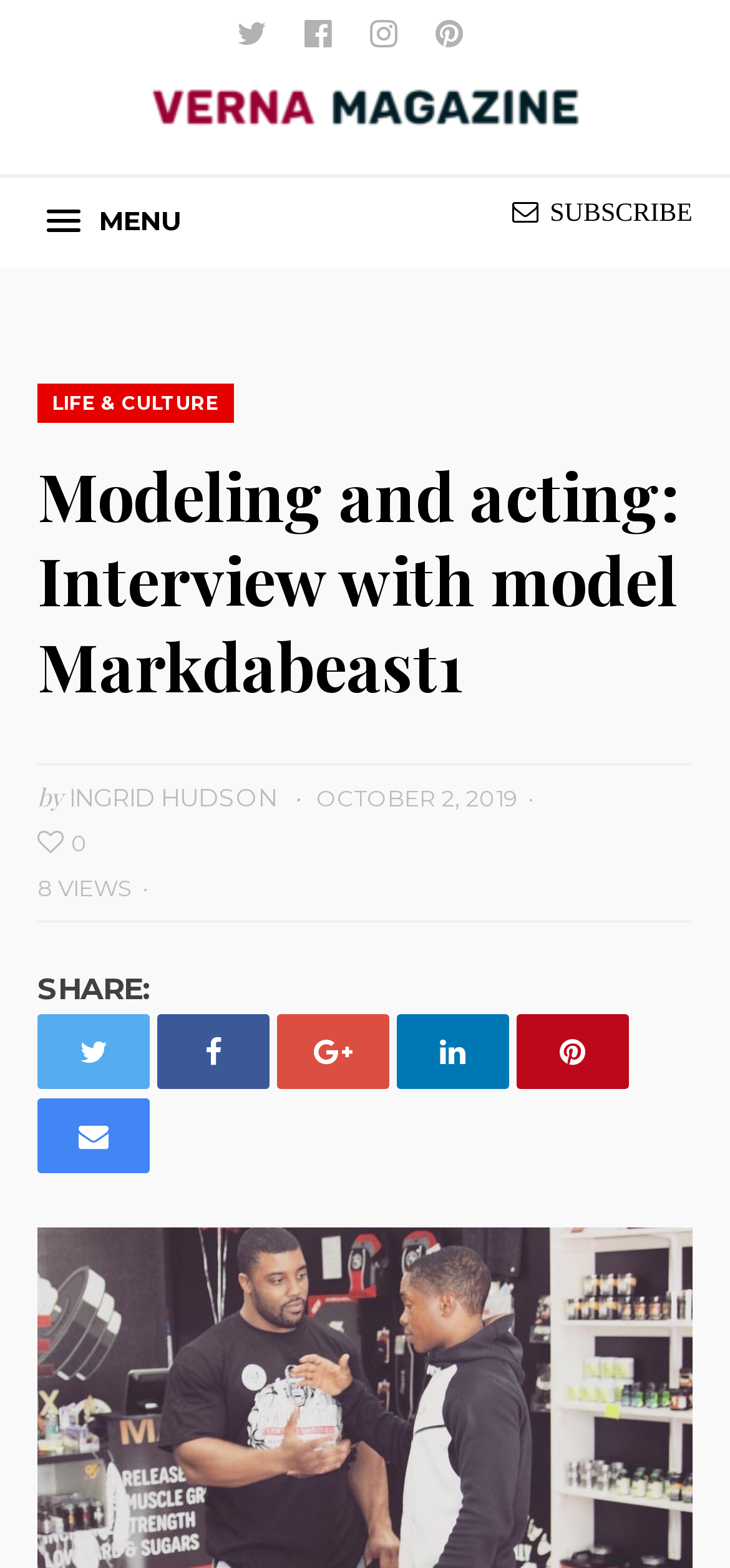Please identify and generate the text content of the webpage's main heading.

Modeling and acting: Interview with model Markdabeast1